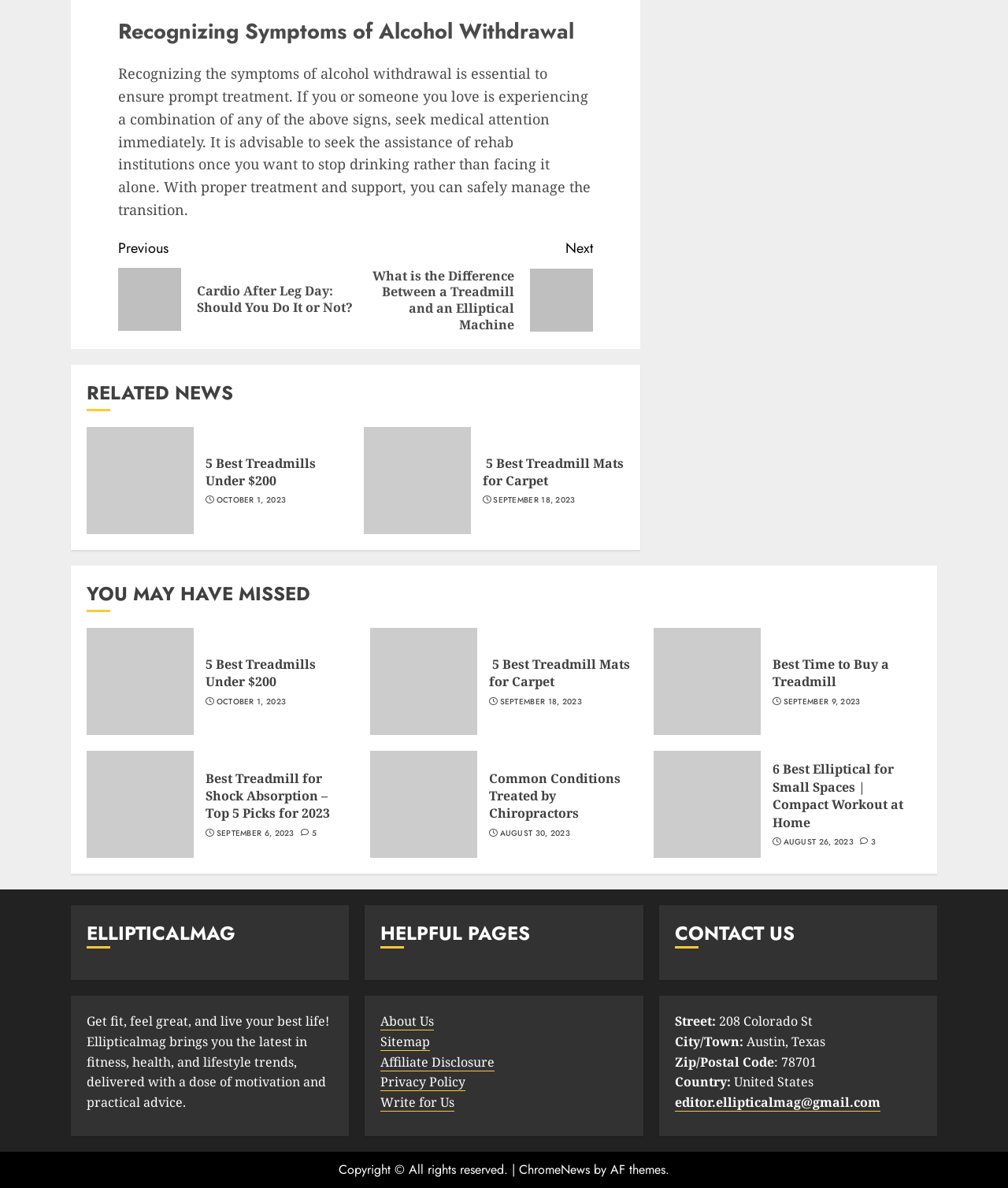Please determine the bounding box coordinates of the section I need to click to accomplish this instruction: "Read 'Recognizing Symptoms of Alcohol Withdrawal'".

[0.117, 0.014, 0.588, 0.038]